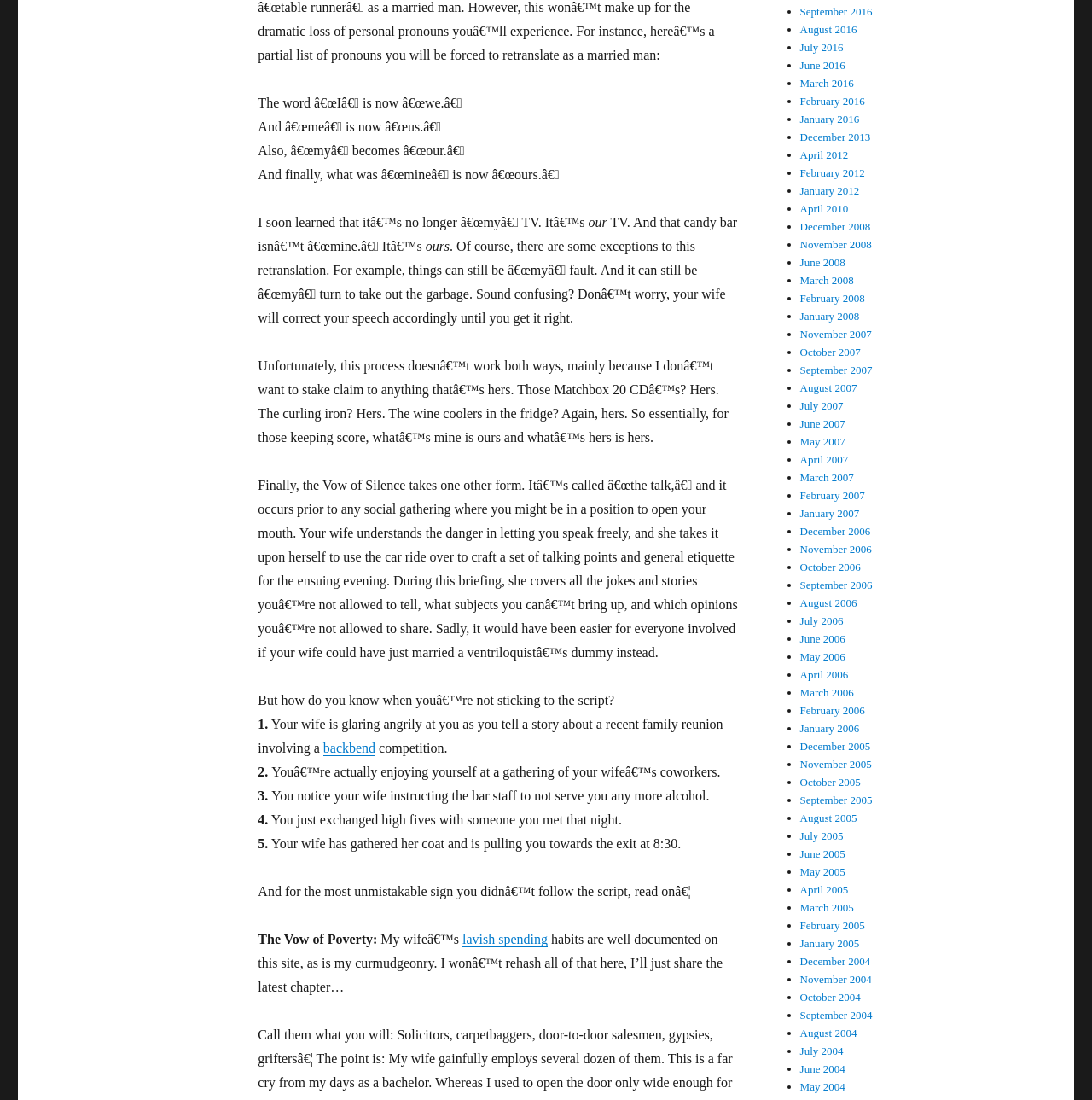Please indicate the bounding box coordinates for the clickable area to complete the following task: "click the link 'backbend'". The coordinates should be specified as four float numbers between 0 and 1, i.e., [left, top, right, bottom].

[0.296, 0.673, 0.344, 0.686]